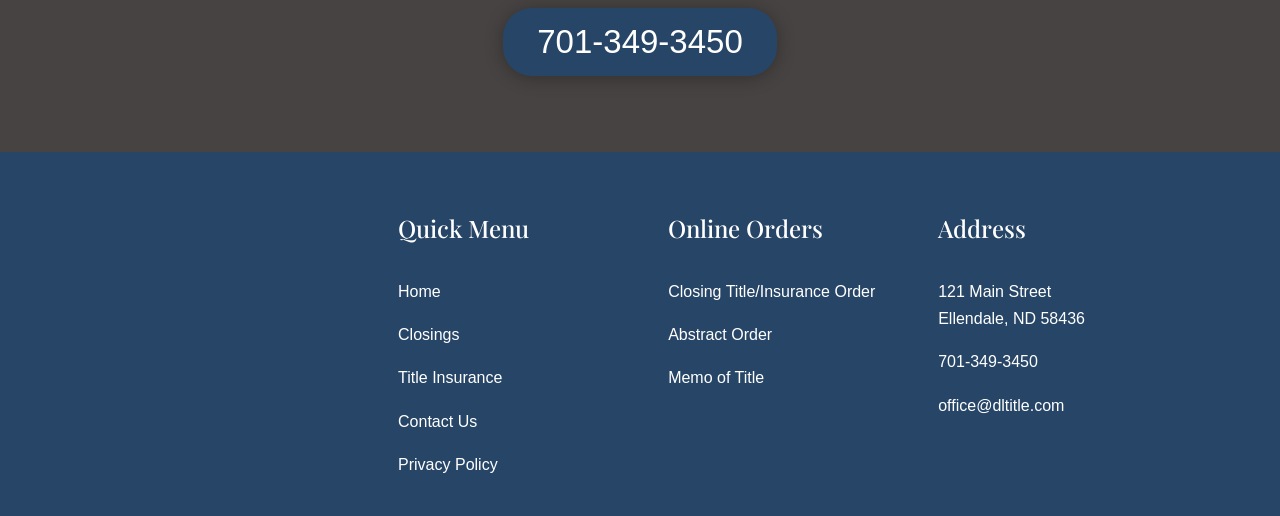Identify the bounding box for the described UI element: "Contact Us".

[0.311, 0.8, 0.373, 0.833]